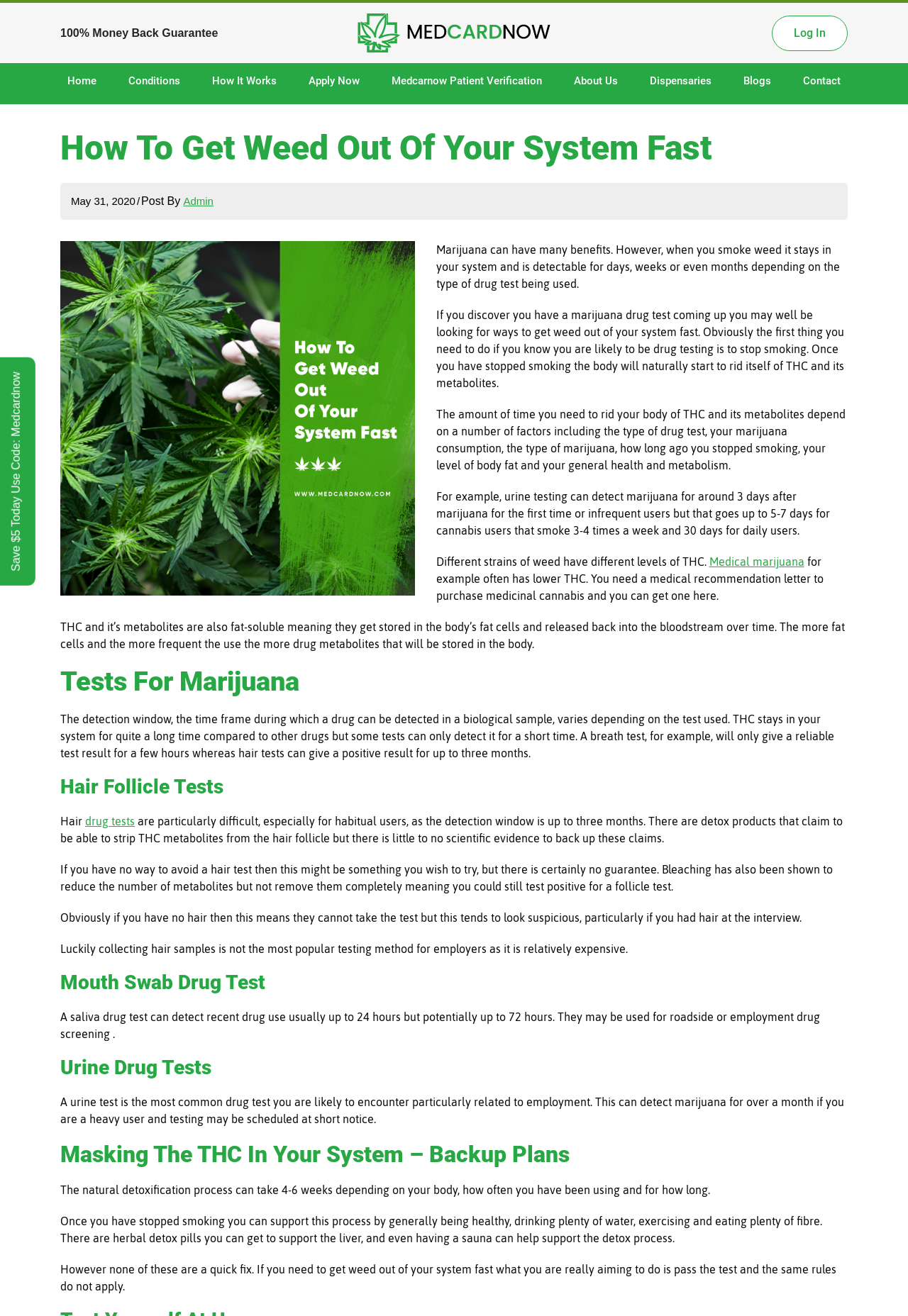Find and indicate the bounding box coordinates of the region you should select to follow the given instruction: "Click on the 'Medical marijuana' link".

[0.781, 0.42, 0.886, 0.433]